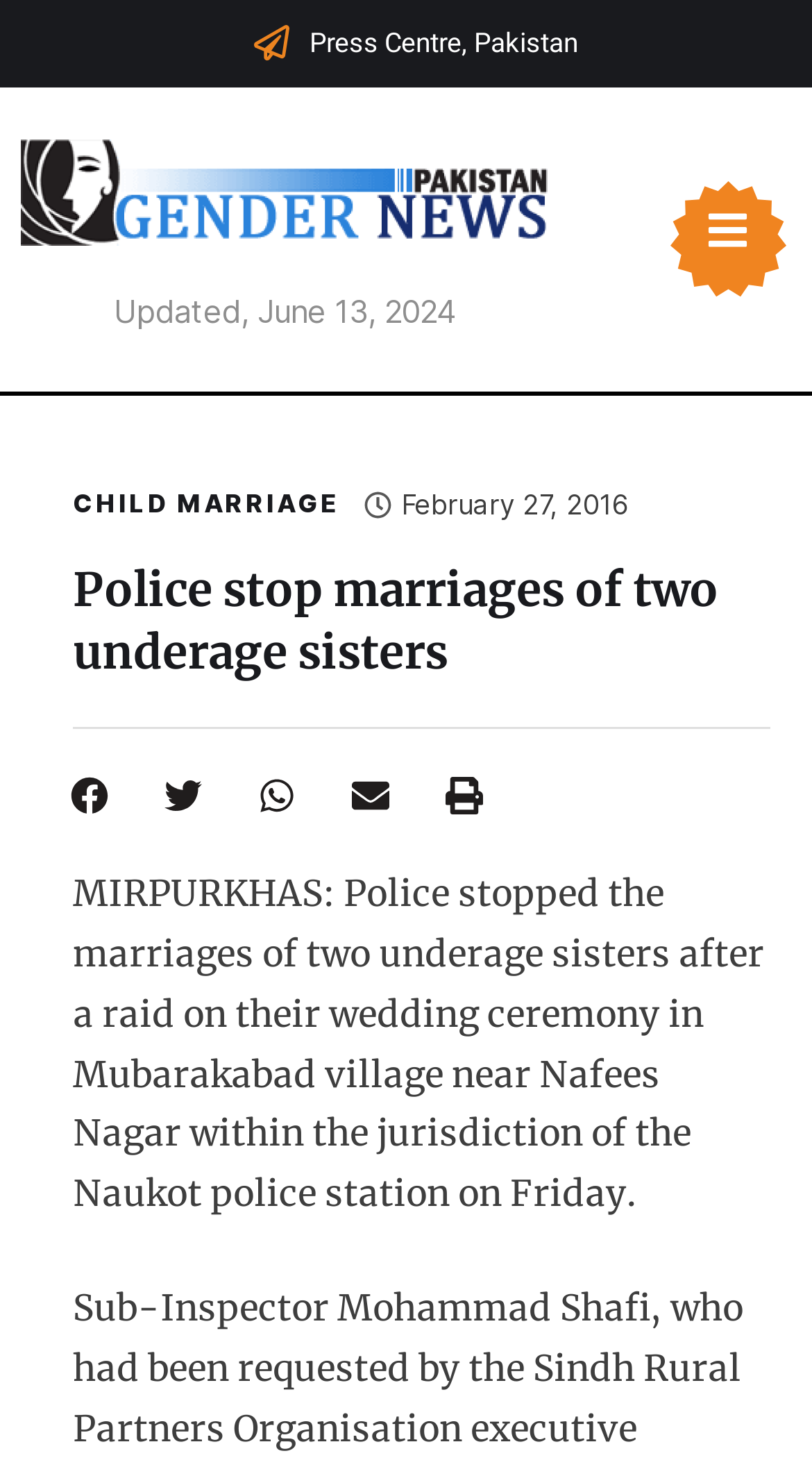Provide a short, one-word or phrase answer to the question below:
What is the date of the event?

Friday